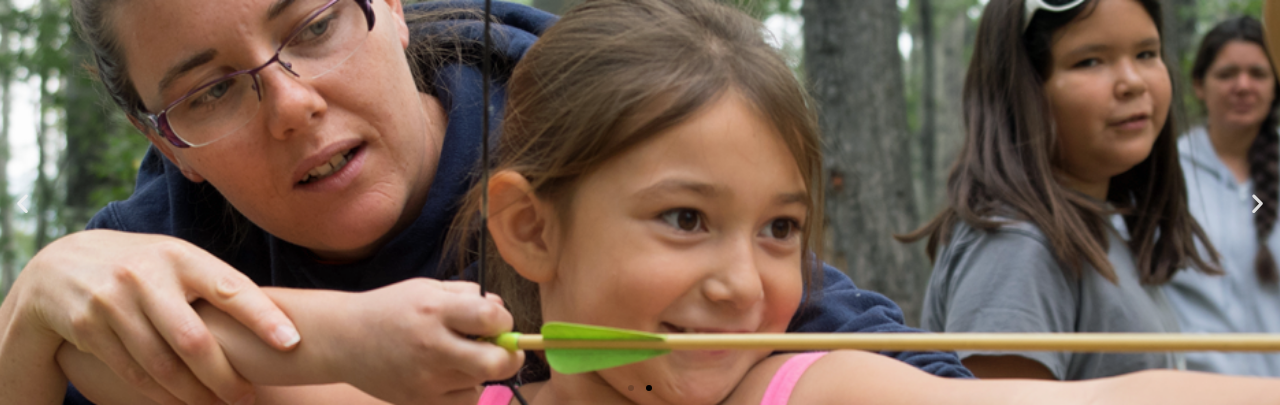Using the information in the image, could you please answer the following question in detail:
What is the role of the adult in the scene?

The adult is leaning closely to the girl, offering supportive advice, which suggests that they are guiding and instructing her on how to aim the arrow.